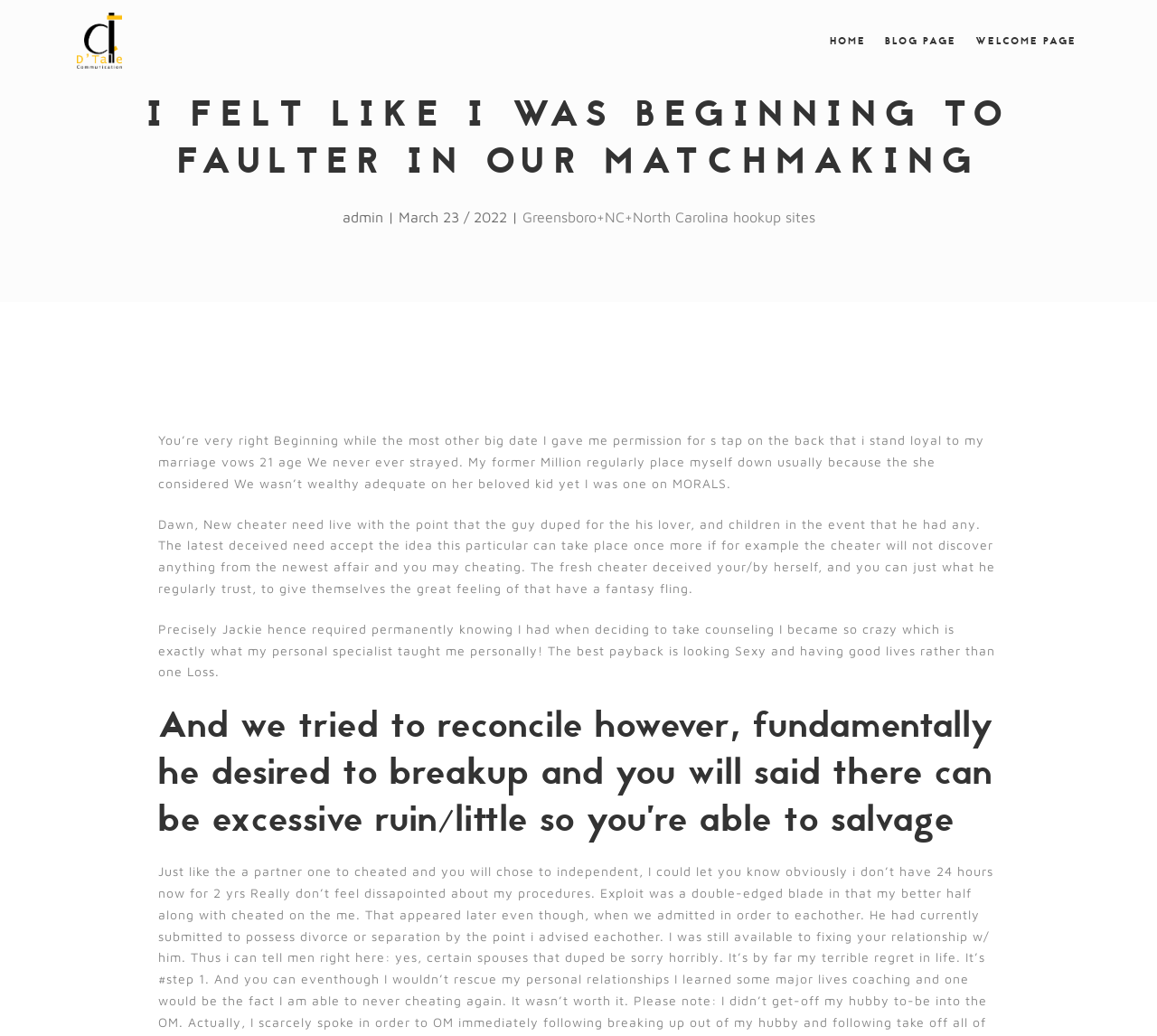What is the author's role?
Please provide a comprehensive answer based on the contents of the image.

The author's role is mentioned in the StaticText element with the text 'admin | March 23 / 2022 |', which suggests that the author is an administrator or the person who wrote the blog post.